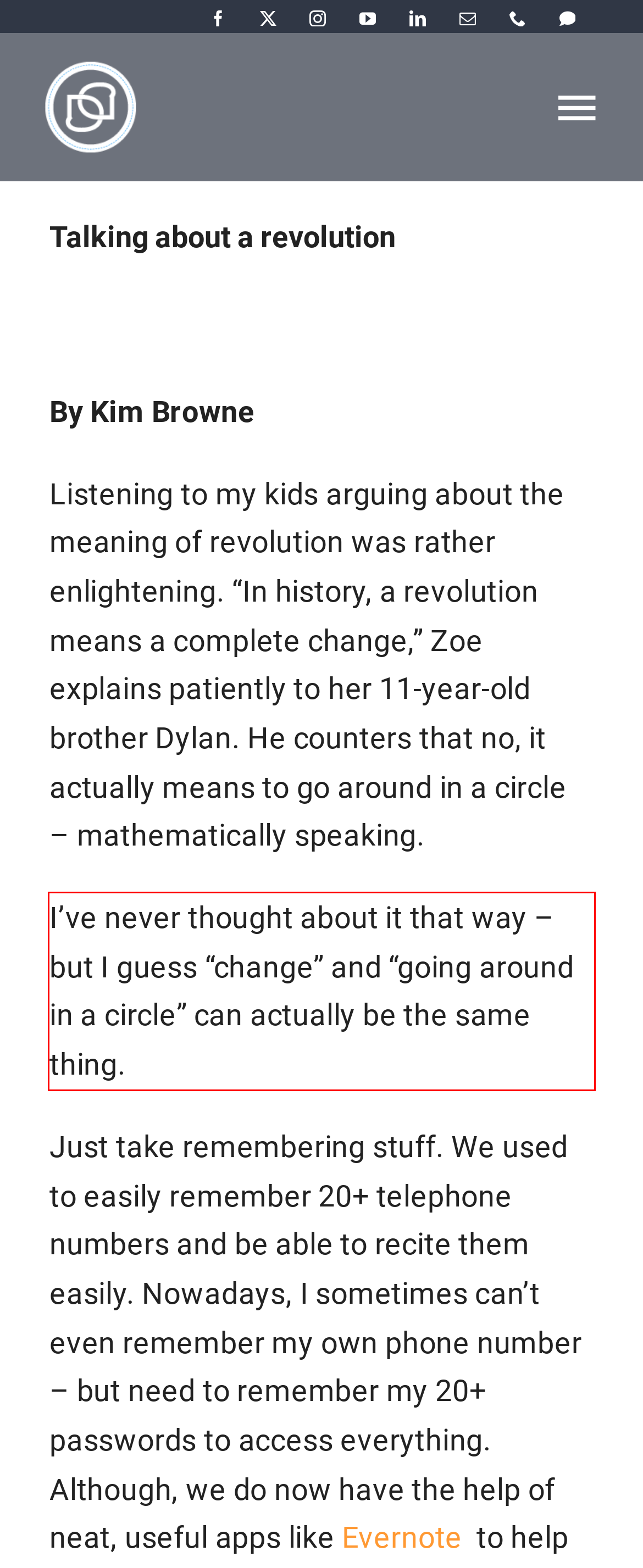Examine the webpage screenshot and use OCR to obtain the text inside the red bounding box.

I’ve never thought about it that way – but I guess “change” and “going around in a circle” can actually be the same thing.